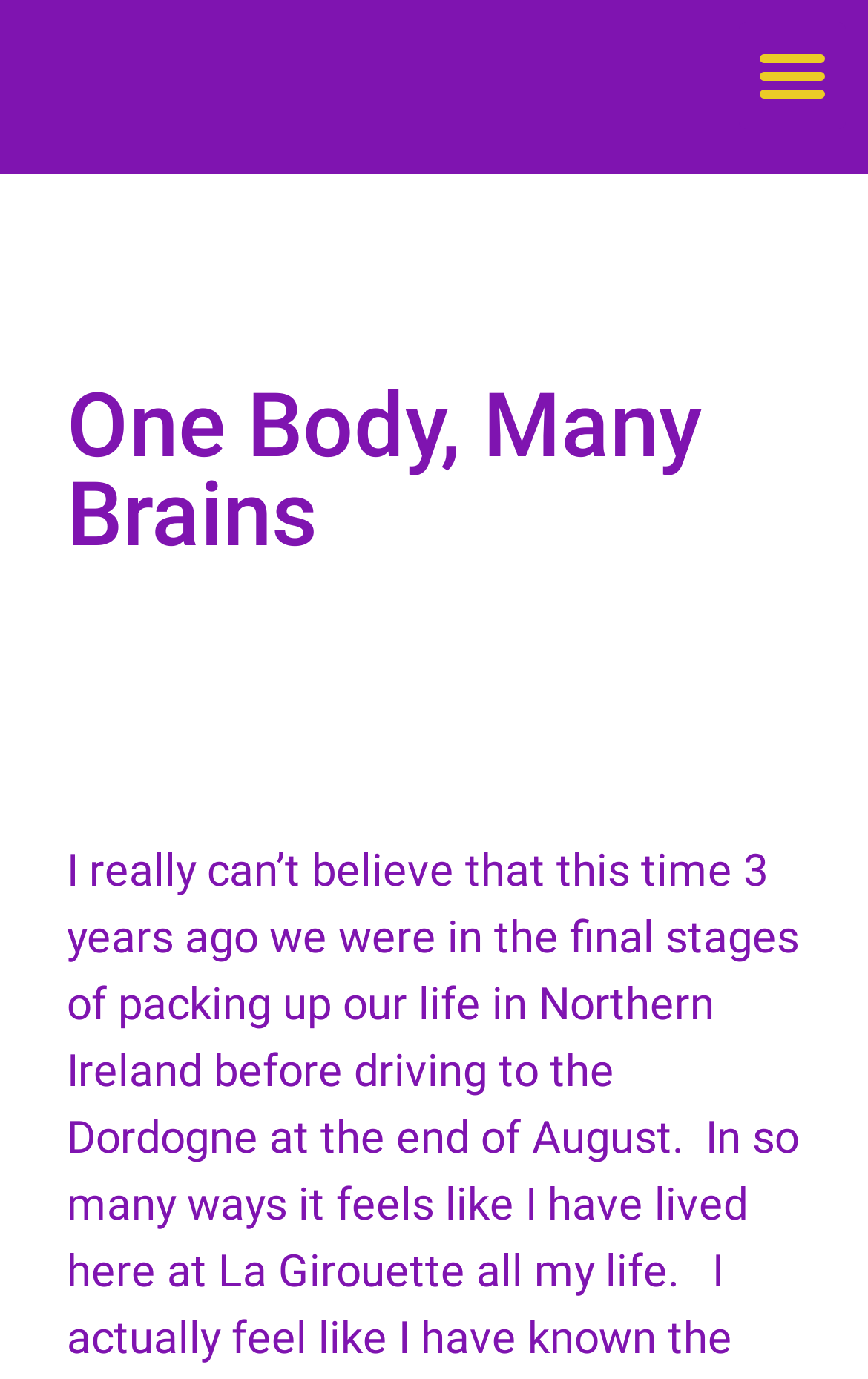Given the description Menu, predict the bounding box coordinates of the UI element. Ensure the coordinates are in the format (top-left x, top-left y, bottom-right x, bottom-right y) and all values are between 0 and 1.

[0.851, 0.016, 0.974, 0.094]